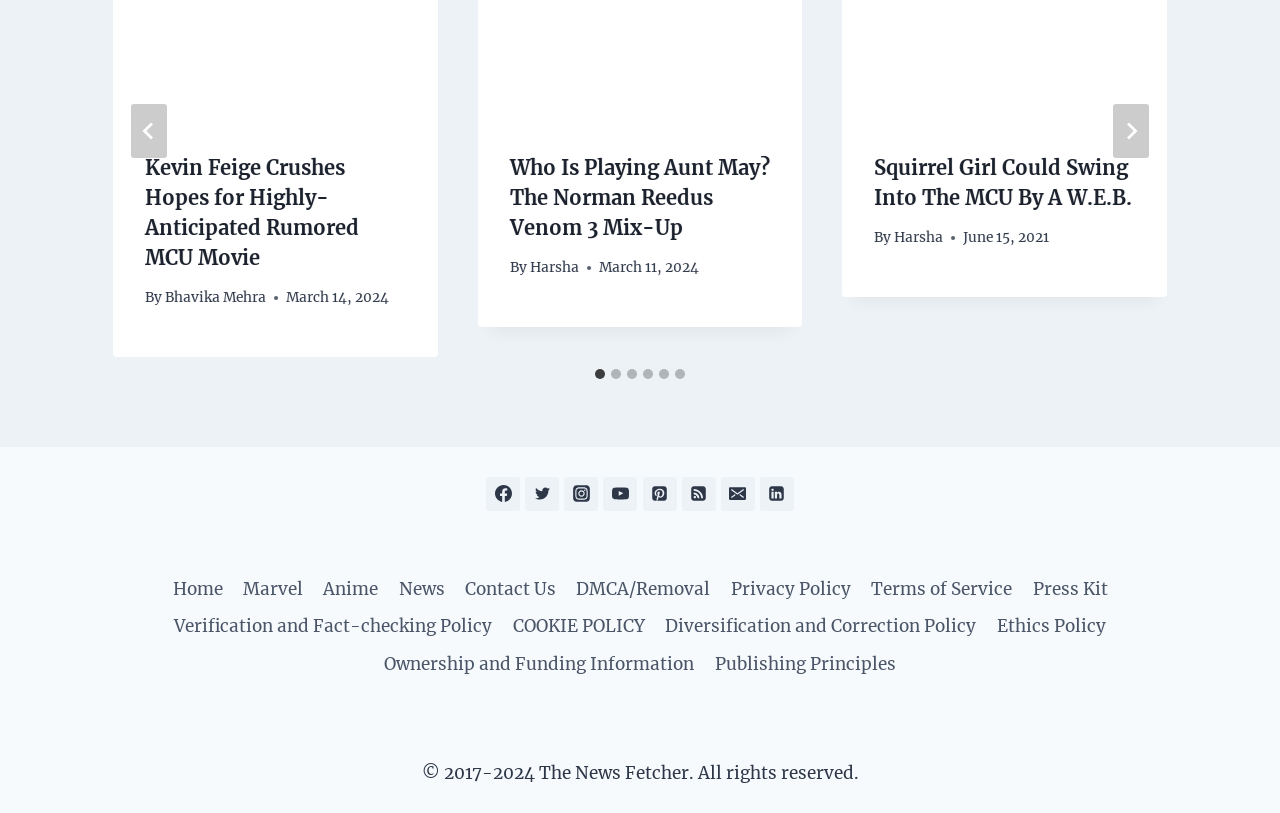Please determine the bounding box coordinates of the element to click in order to execute the following instruction: "Go to the home page". The coordinates should be four float numbers between 0 and 1, specified as [left, top, right, bottom].

[0.127, 0.702, 0.182, 0.748]